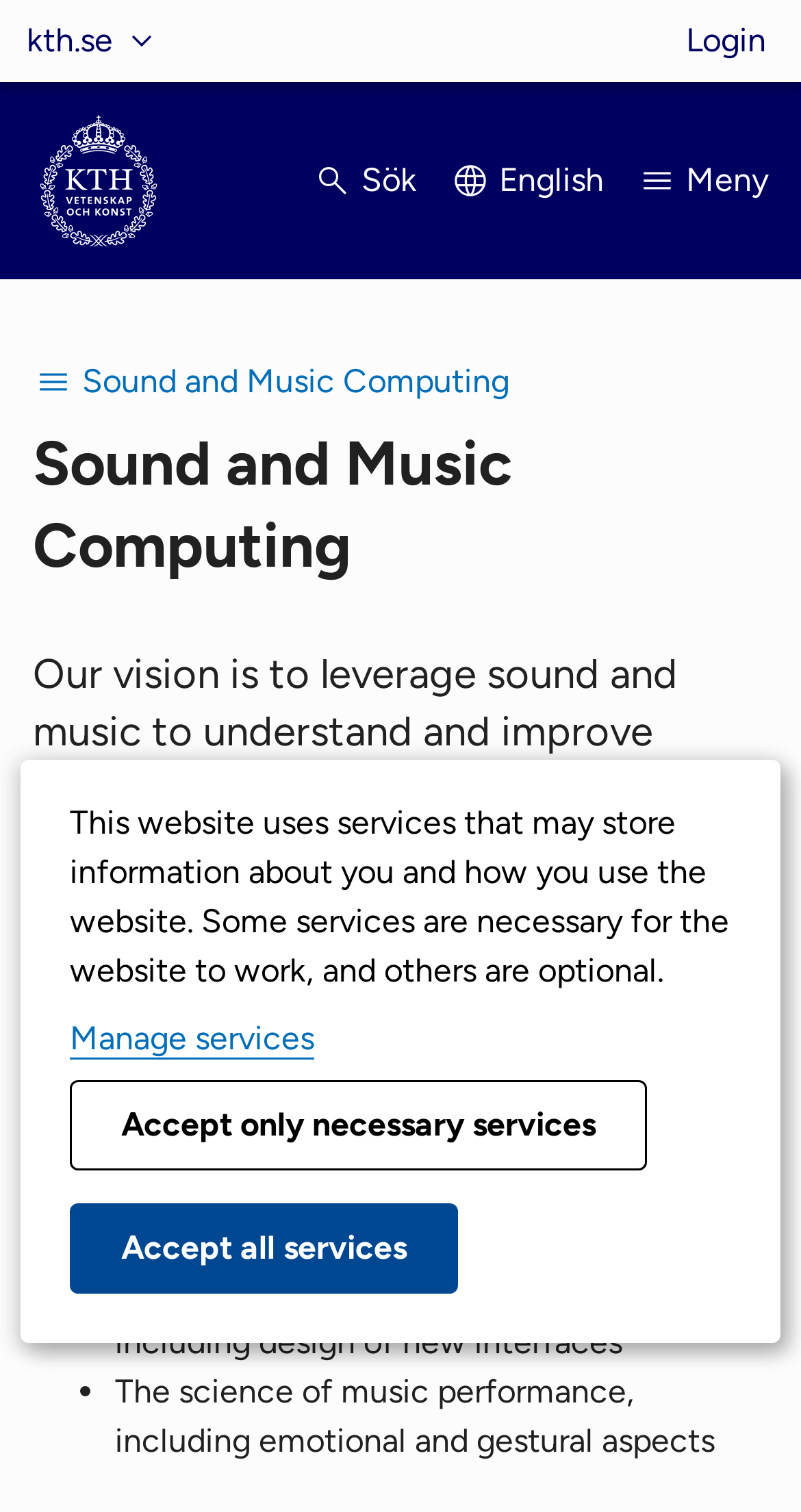Identify the bounding box coordinates for the element you need to click to achieve the following task: "Search for something". Provide the bounding box coordinates as four float numbers between 0 and 1, in the form [left, top, right, bottom].

[0.39, 0.092, 0.521, 0.147]